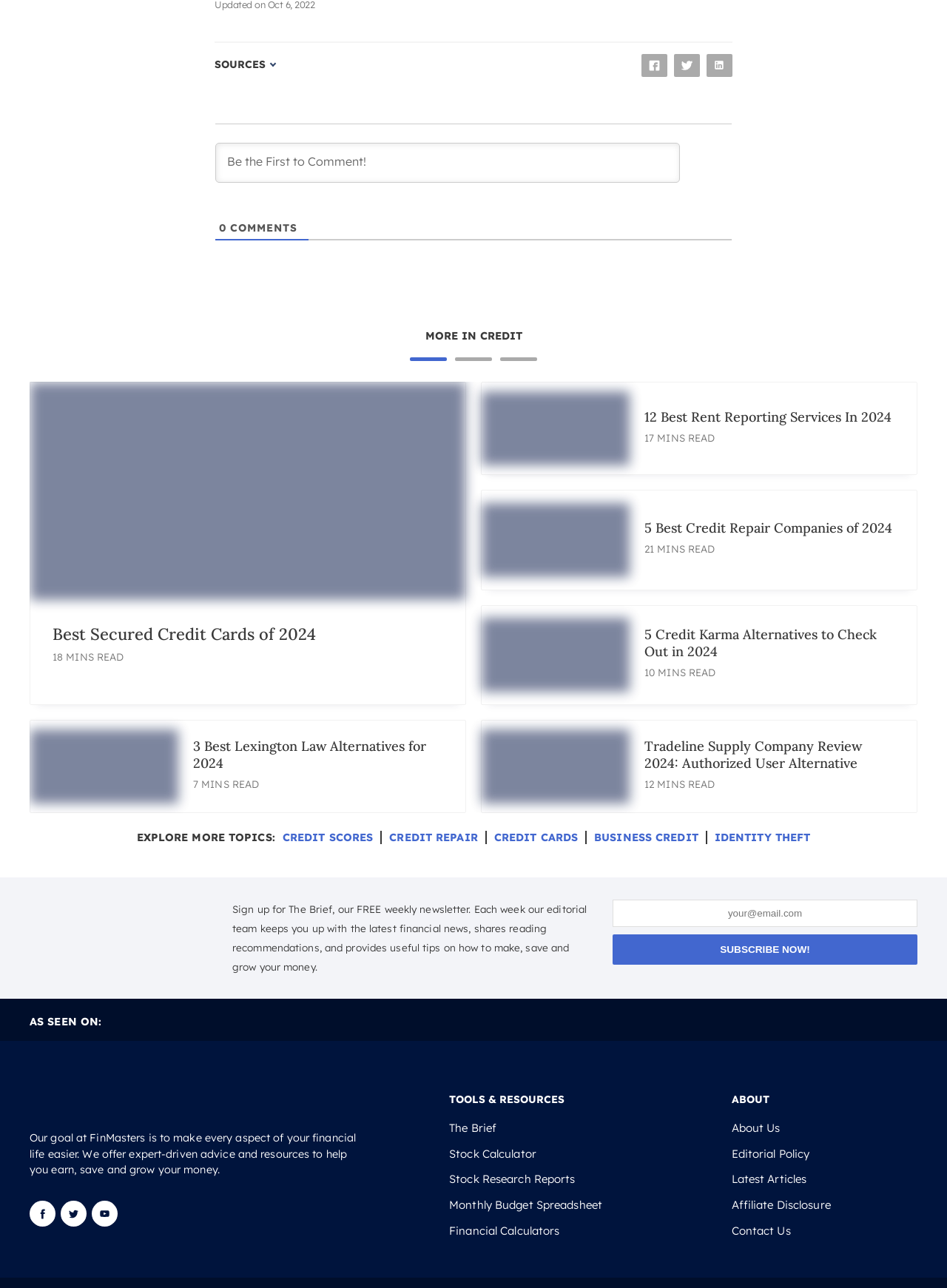Provide the bounding box coordinates of the HTML element described by the text: "aria-label="Share on LinkedIn"". The coordinates should be in the format [left, top, right, bottom] with values between 0 and 1.

[0.746, 0.042, 0.773, 0.06]